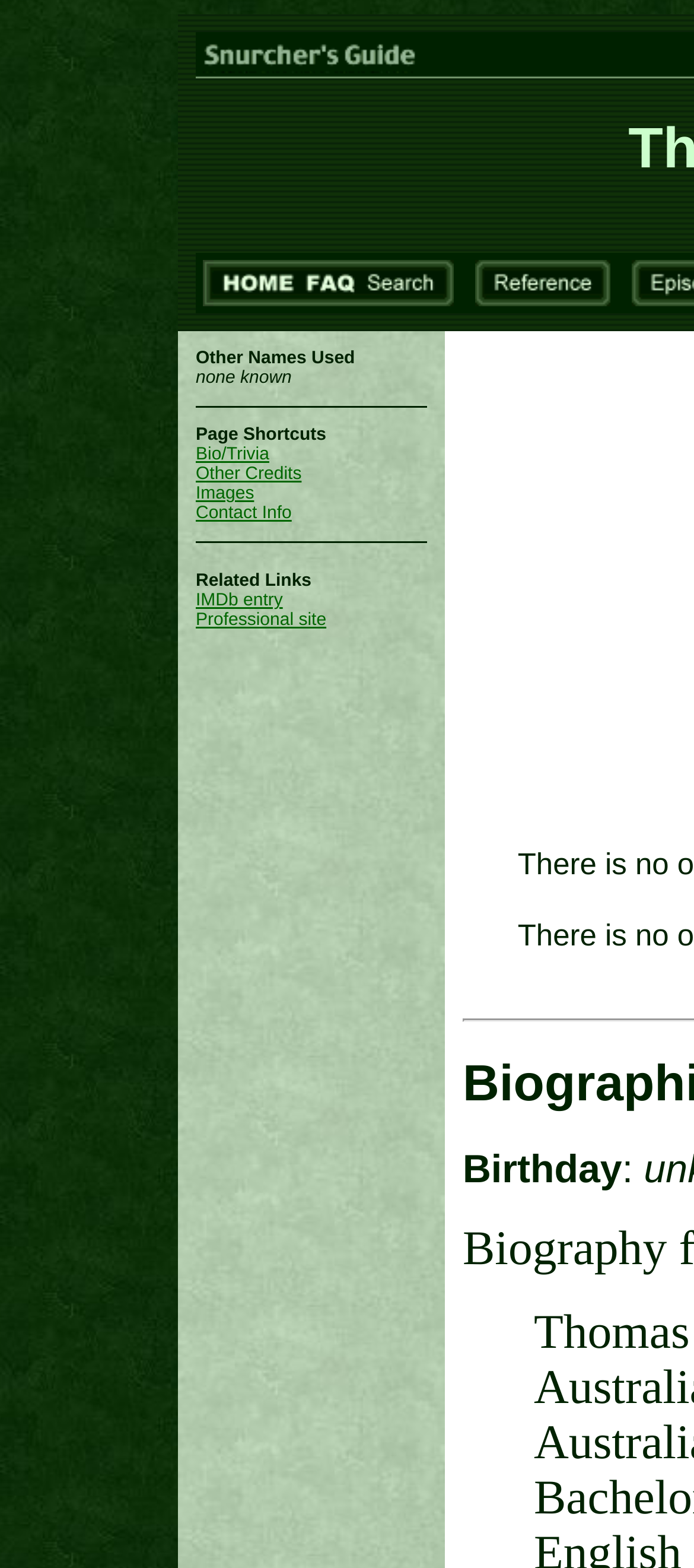Locate the bounding box coordinates of the area to click to fulfill this instruction: "go to home page". The bounding box should be presented as four float numbers between 0 and 1, in the order [left, top, right, bottom].

[0.292, 0.18, 0.428, 0.2]